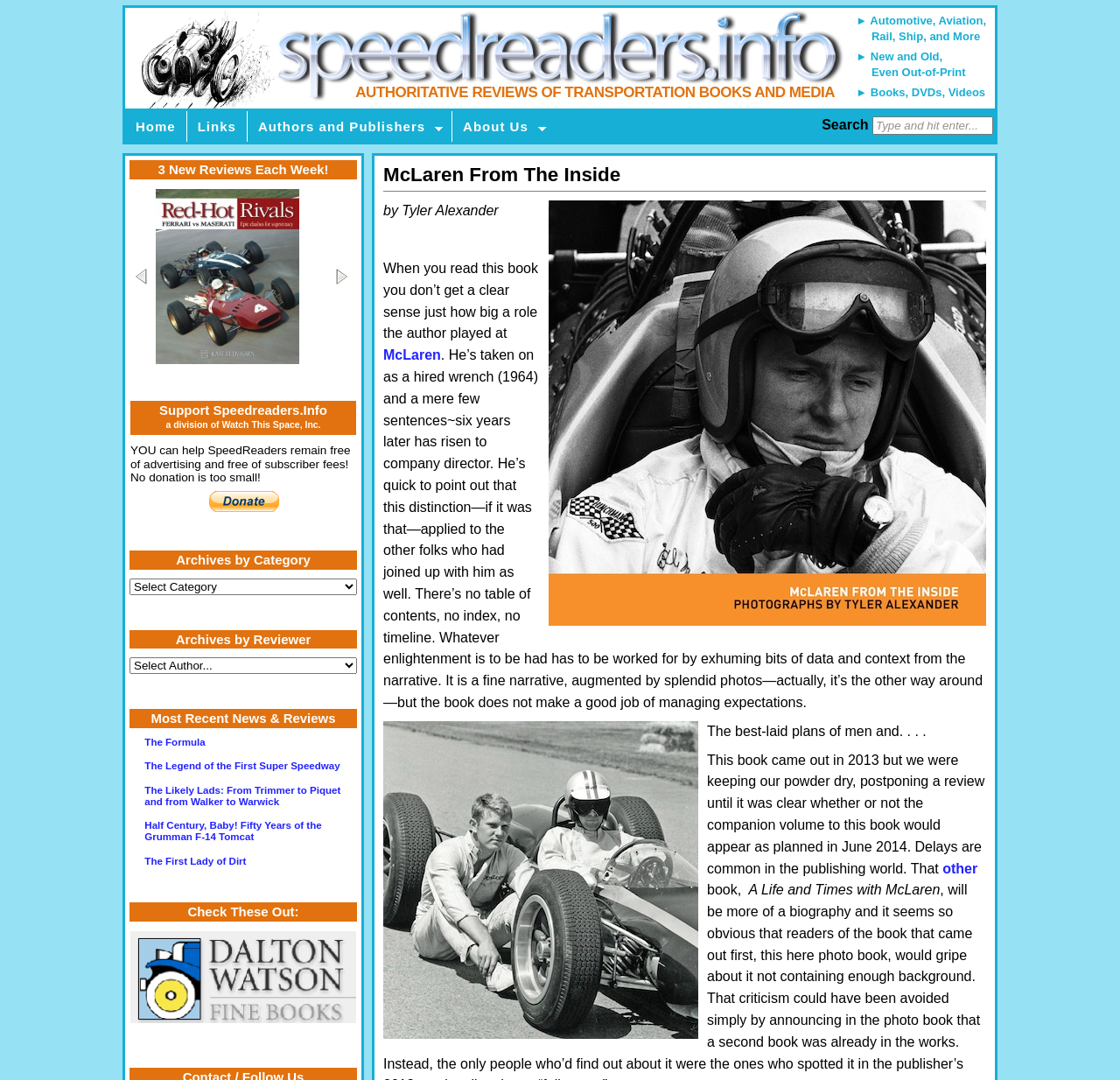Produce a meticulous description of the webpage.

This webpage is about McLaren From The Inside, a book review website. At the top, there is a link to a page about automotive, aviation, rail, ship, and more, with two images on either side. Below this, there are several links to different sections of the website, including Home, Links, Authors and Publishers, and About Us.

On the left side of the page, there is a search bar with a placeholder text "Type and hit enter...". Above this, there is a heading "McLaren From The Inside" with an image of a book cover next to it. Below the heading, there is a brief description of the book, written by Tyler Alexander, with a link to McLaren.

The main content of the page is a book review, which includes several paragraphs of text and two images of the book. The review discusses the author's role at McLaren and the book's contents, including its lack of a table of contents, index, or timeline.

On the right side of the page, there are several headings and links to other sections of the website, including Archives by Category, Archives by Reviewer, and Most Recent News & Reviews. There are also several links to other book reviews, including "The Formula", "The Legend of the First Super Speedway", and "Half Century, Baby! Fifty Years of the Grumman F-14 Tomcat".

At the bottom of the page, there is a heading "Check These Out:" with a link to a page about Dalton Watson, accompanied by an image of the Dalton Watson logo.